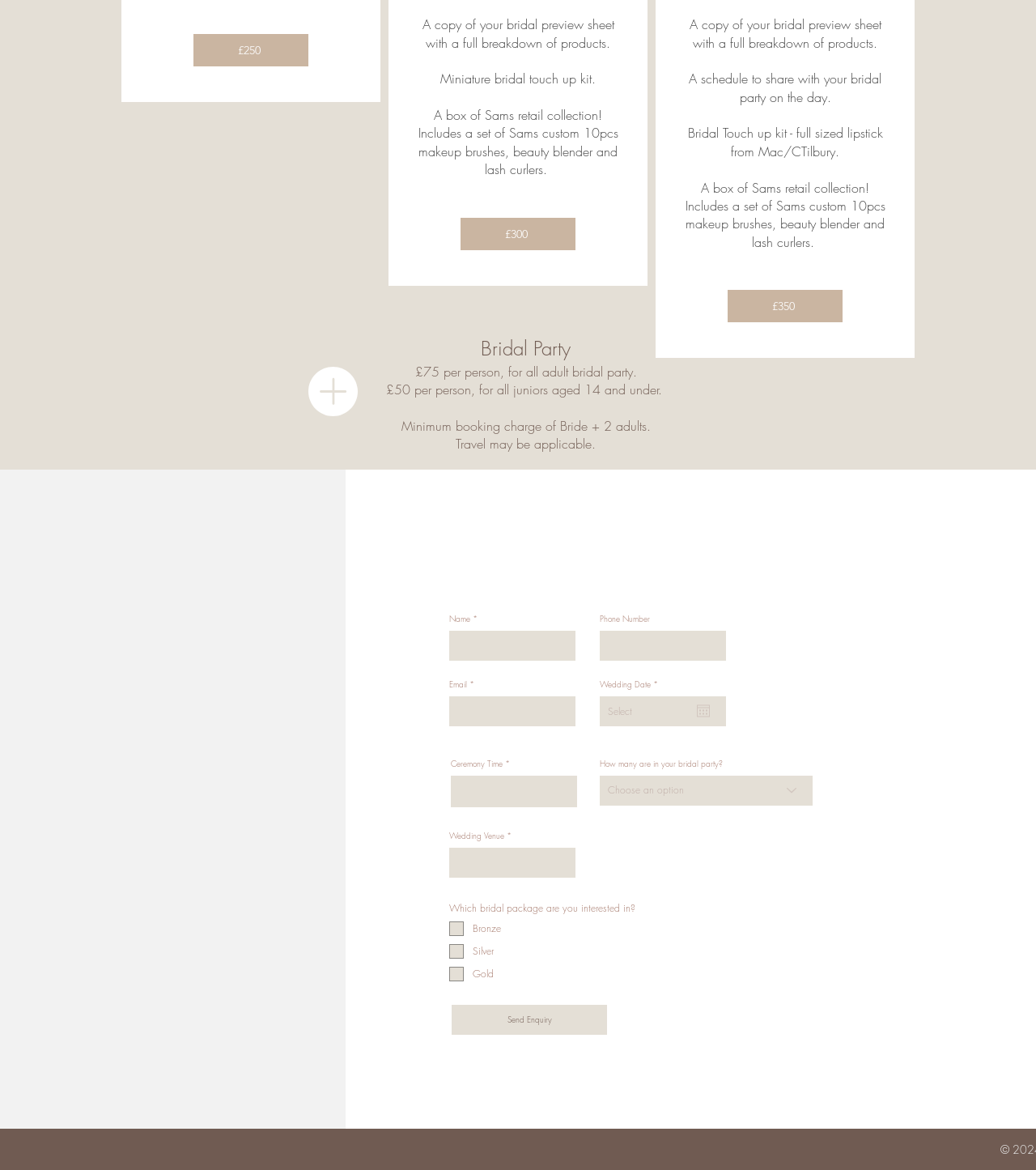Determine the bounding box coordinates for the area you should click to complete the following instruction: "Click the £250 button".

[0.187, 0.029, 0.298, 0.057]